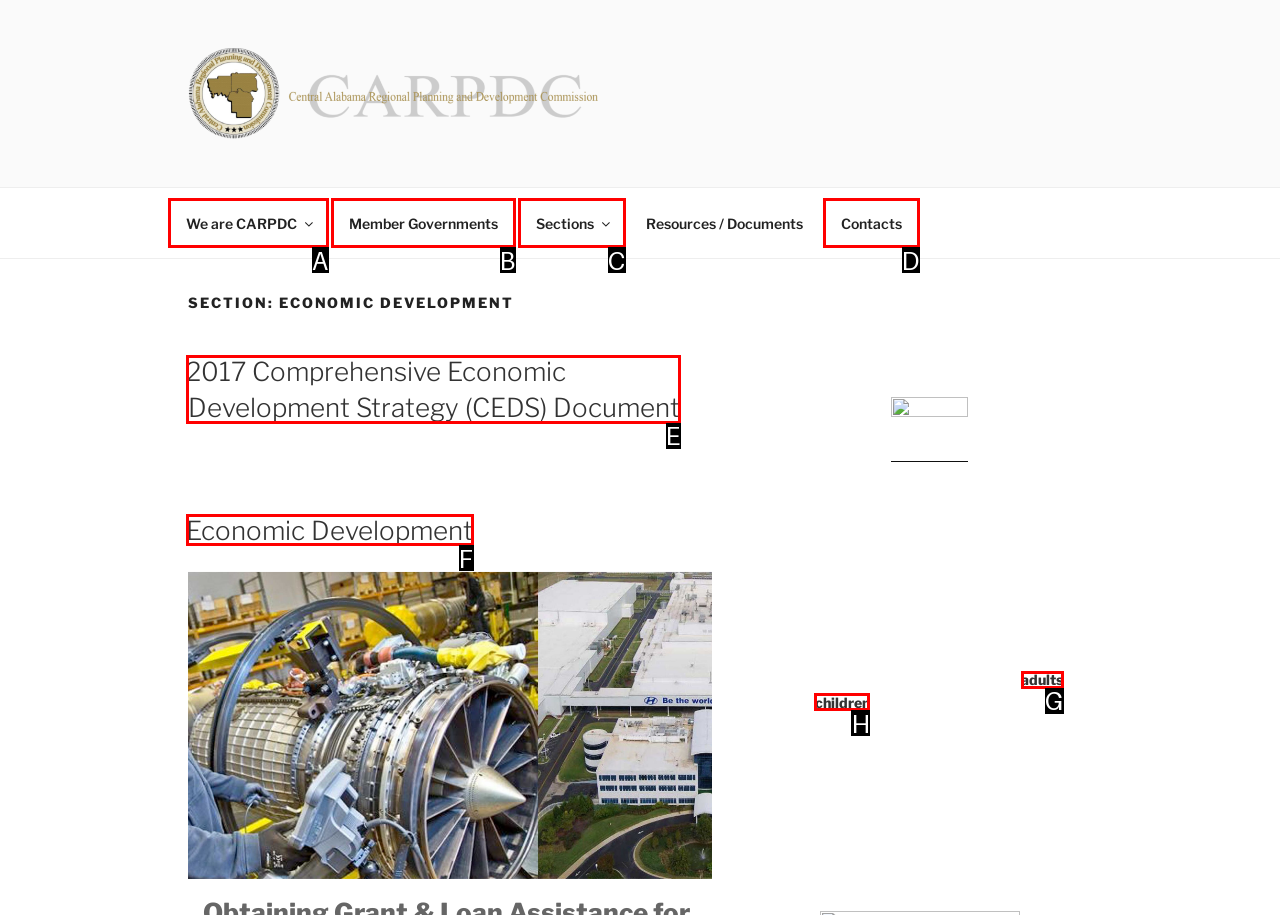Using the description: Sections, find the HTML element that matches it. Answer with the letter of the chosen option.

C